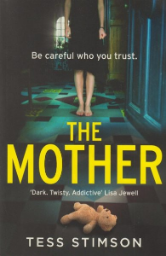Respond to the following question using a concise word or phrase: 
What is the color of the title?

Yellow